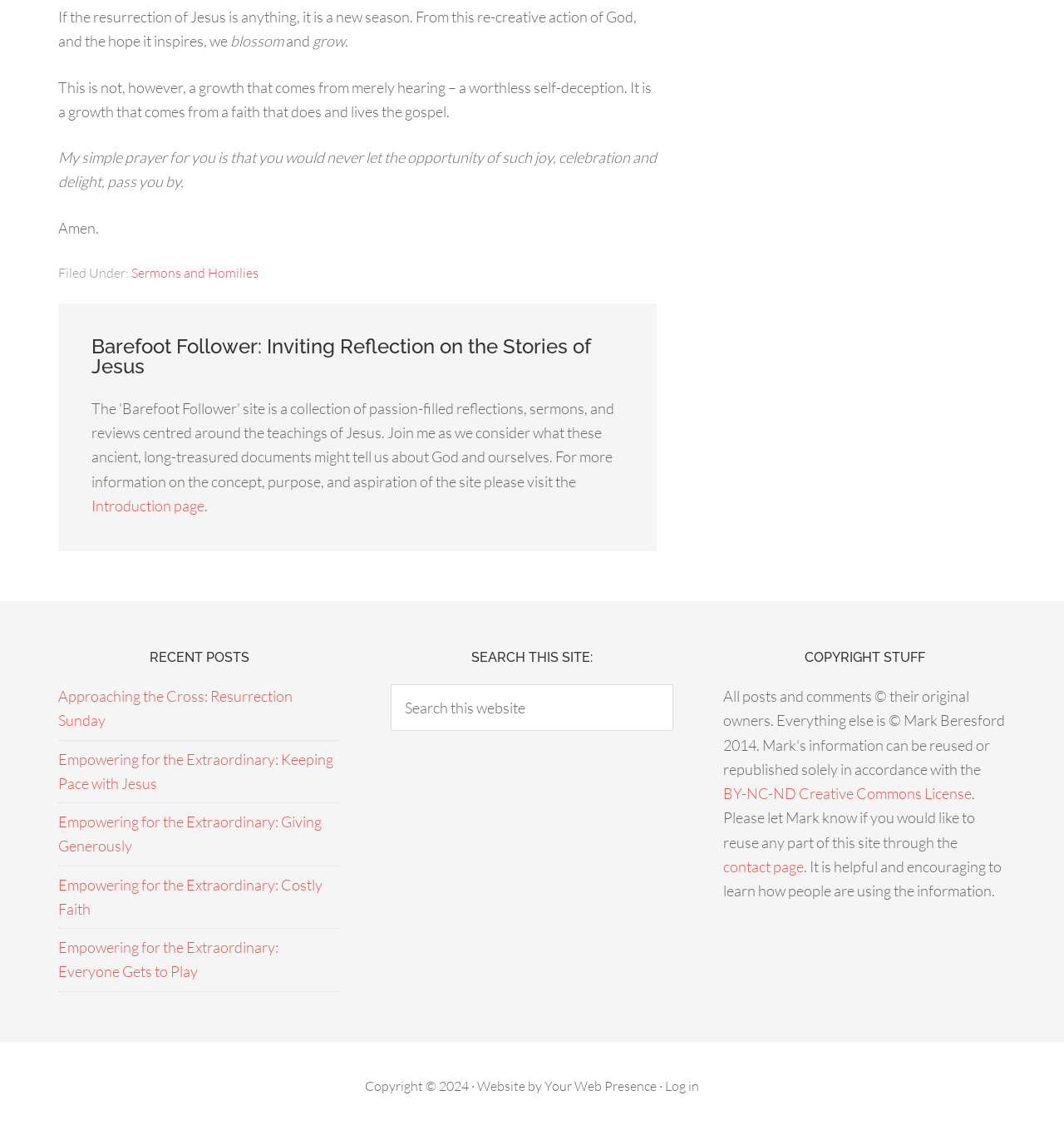Using floating point numbers between 0 and 1, provide the bounding box coordinates in the format (top-left x, top-left y, bottom-right x, bottom-right y). Locate the UI element described here: Sermons and Homilies

[0.123, 0.234, 0.243, 0.249]